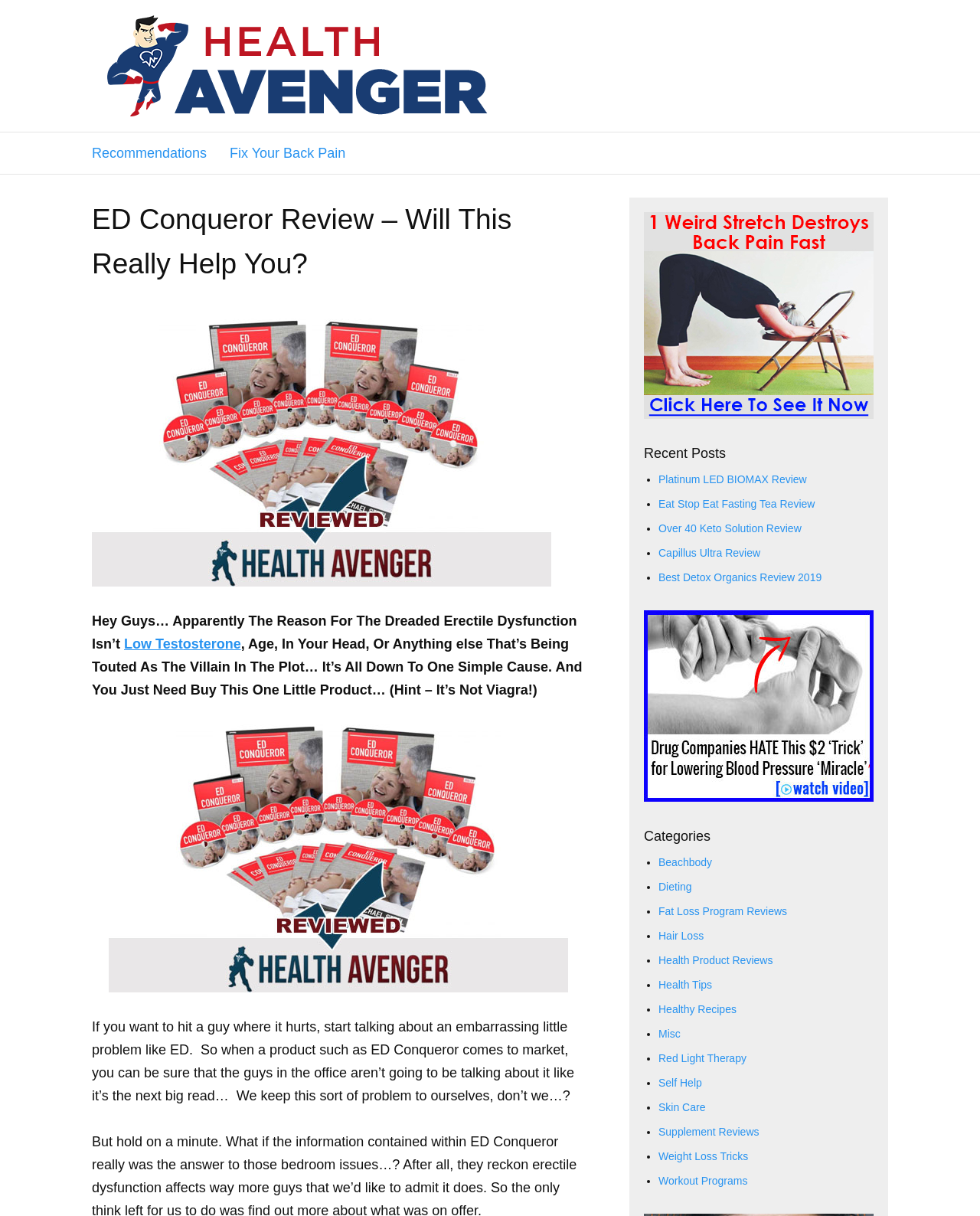Locate the bounding box coordinates of the area where you should click to accomplish the instruction: "Click on the 'Low Testosterone' link".

[0.127, 0.523, 0.246, 0.536]